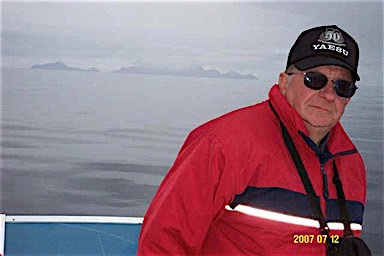Provide a thorough description of the image.

The image captures a moment from the 2007 Ushagat Island DXpedition, featuring a man dressed in a bright red jacket and wearing sunglasses, alongside a dark cap that reads "YAESU." He stands on a boat with a serene backdrop of tranquil waters and distant islands on the horizon. The sea appears calm, reflecting the muted colors of the sky, while the date at the bottom indicates July 12, 2007. This photograph likely represents a moment of anticipation as they journeyed towards their destination, encapsulating the spirit of adventure and camaraderie typical of expeditions among radio enthusiasts.